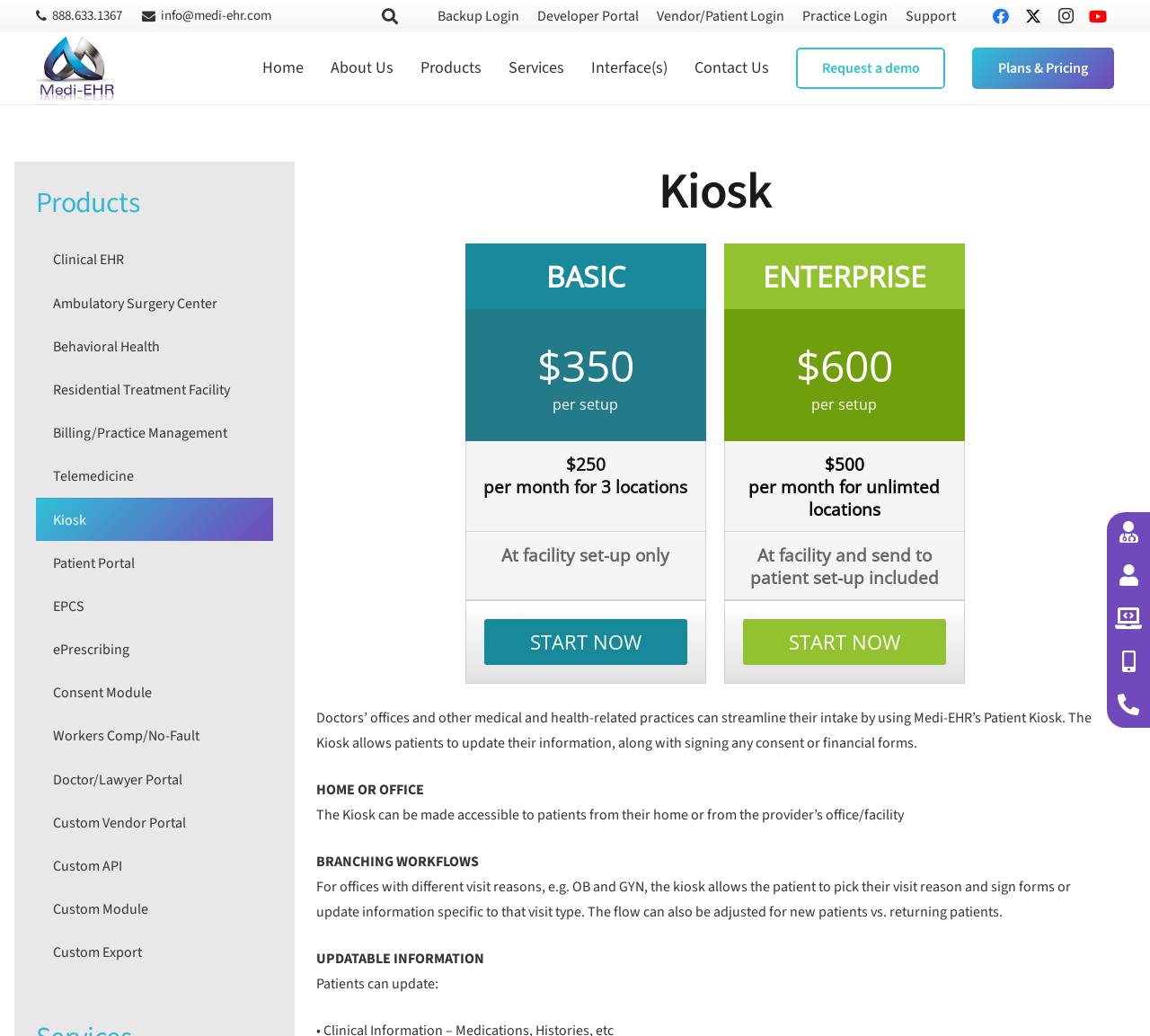Determine the bounding box coordinates for the clickable element required to fulfill the instruction: "Click the 'Backup Login' link". Provide the coordinates as four float numbers between 0 and 1, i.e., [left, top, right, bottom].

[0.372, 0.0, 0.459, 0.031]